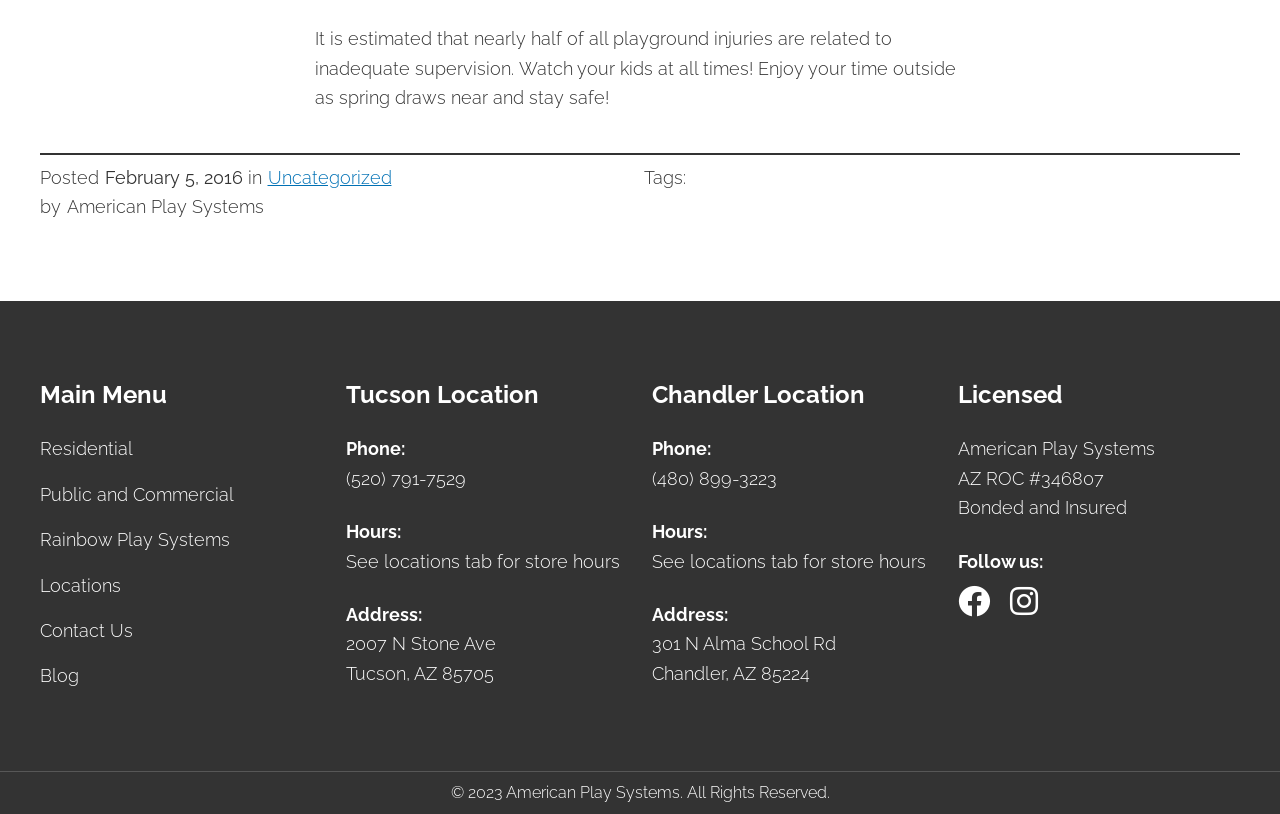Refer to the image and provide an in-depth answer to the question:
What is the name of the company that is licensed and bonded?

The answer can be found in the heading 'Licensed' section where it is stated that 'American Play Systems' is licensed and bonded.